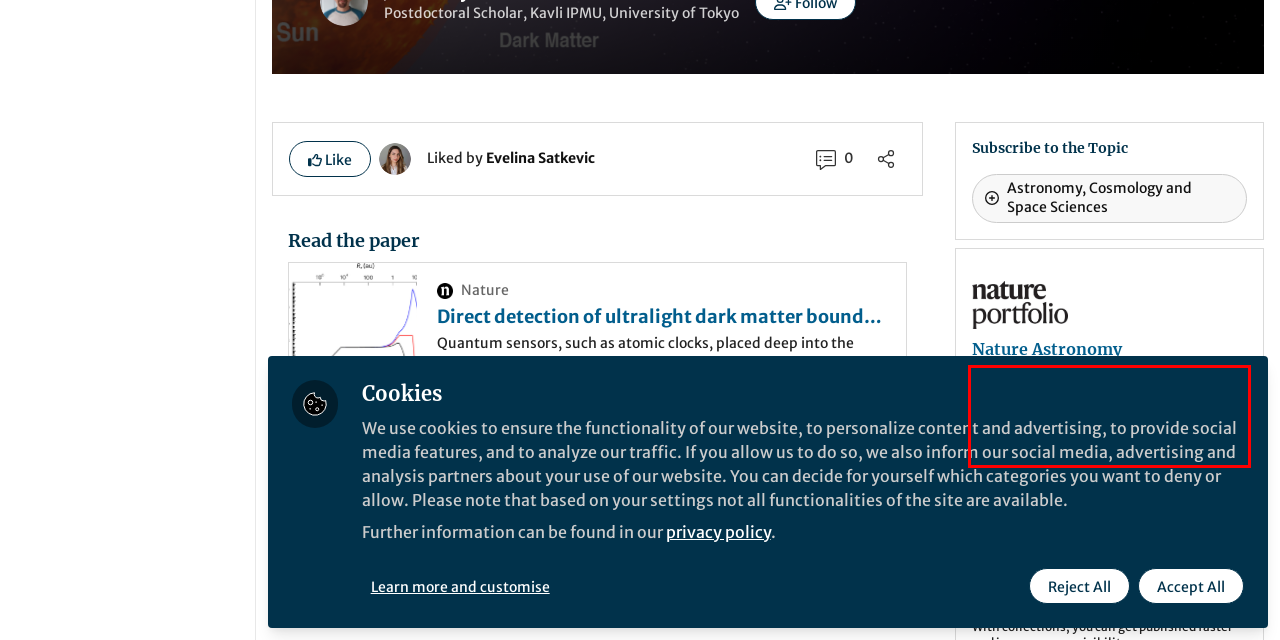From the provided screenshot, extract the text content that is enclosed within the red bounding box.

This journal welcomes research across astronomy, astrophysics and planetary science, with the aim of fostering closer interaction between the researchers in each of these areas.